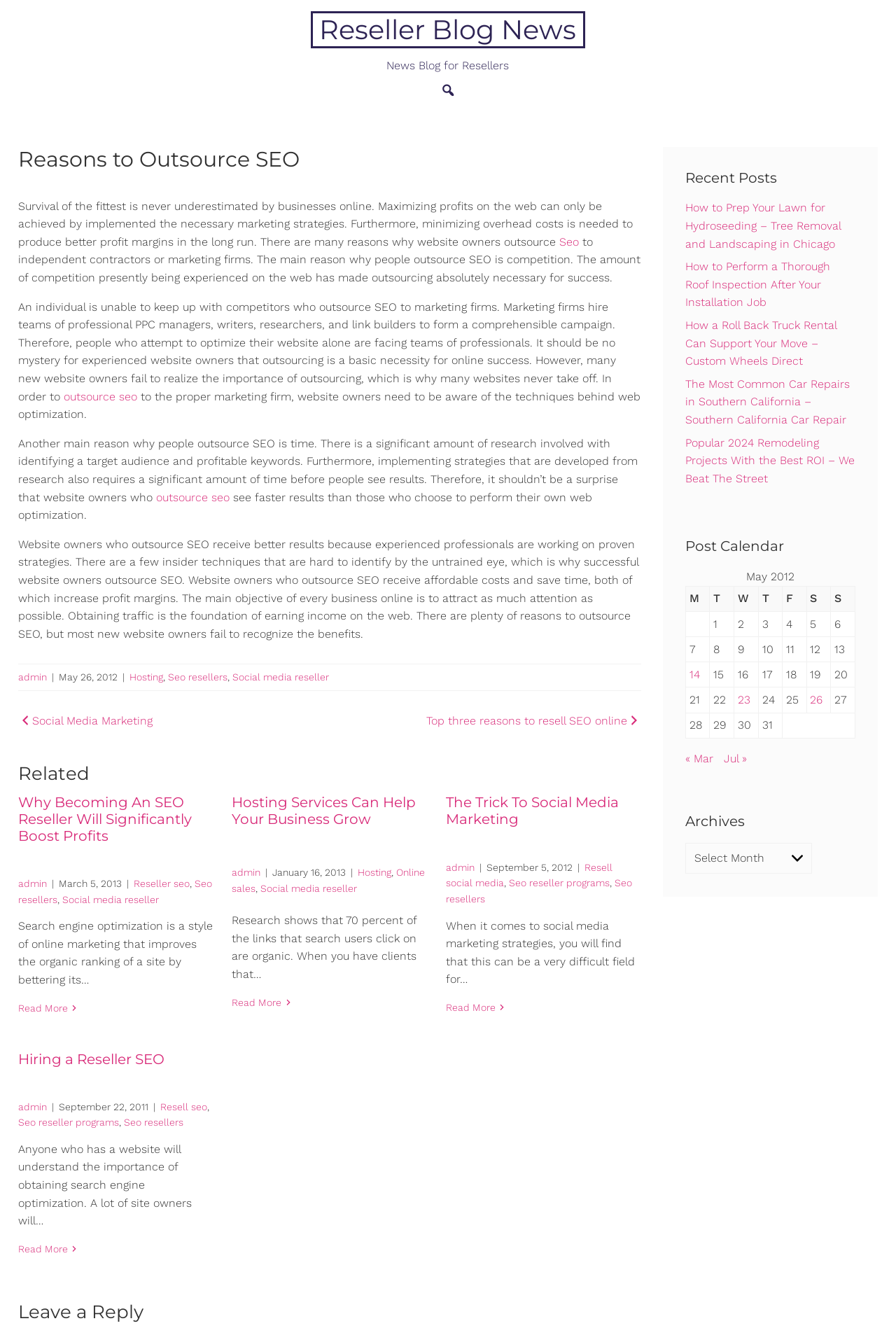What is the title of the first article on this webpage?
Give a detailed response to the question by analyzing the screenshot.

The first article on this webpage has a heading that reads 'Reasons to Outsource SEO', which suggests that it discusses the benefits and reasons why website owners should outsource their SEO tasks.